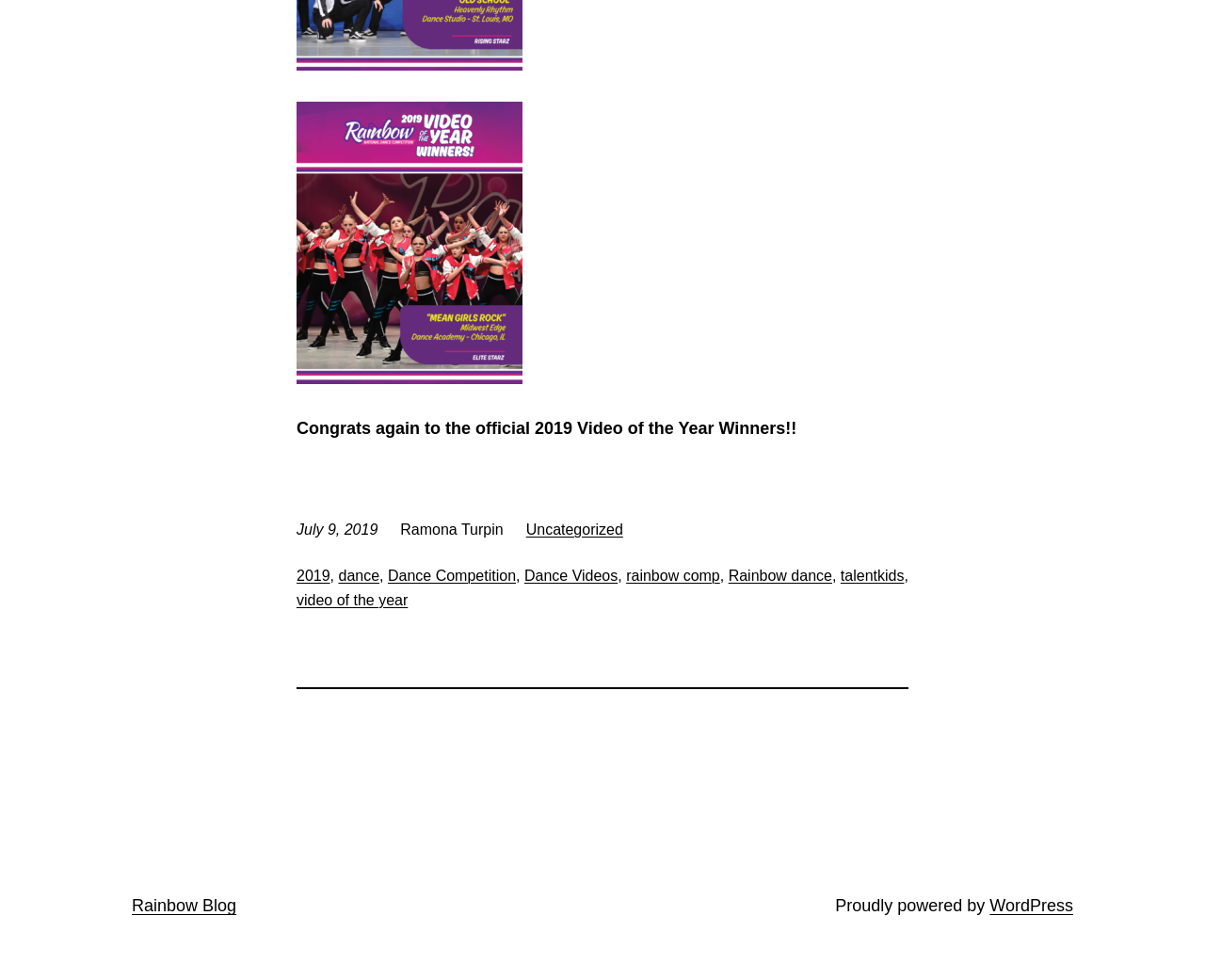Determine the bounding box coordinates for the clickable element to execute this instruction: "Check the date of the post". Provide the coordinates as four float numbers between 0 and 1, i.e., [left, top, right, bottom].

[0.246, 0.532, 0.314, 0.548]